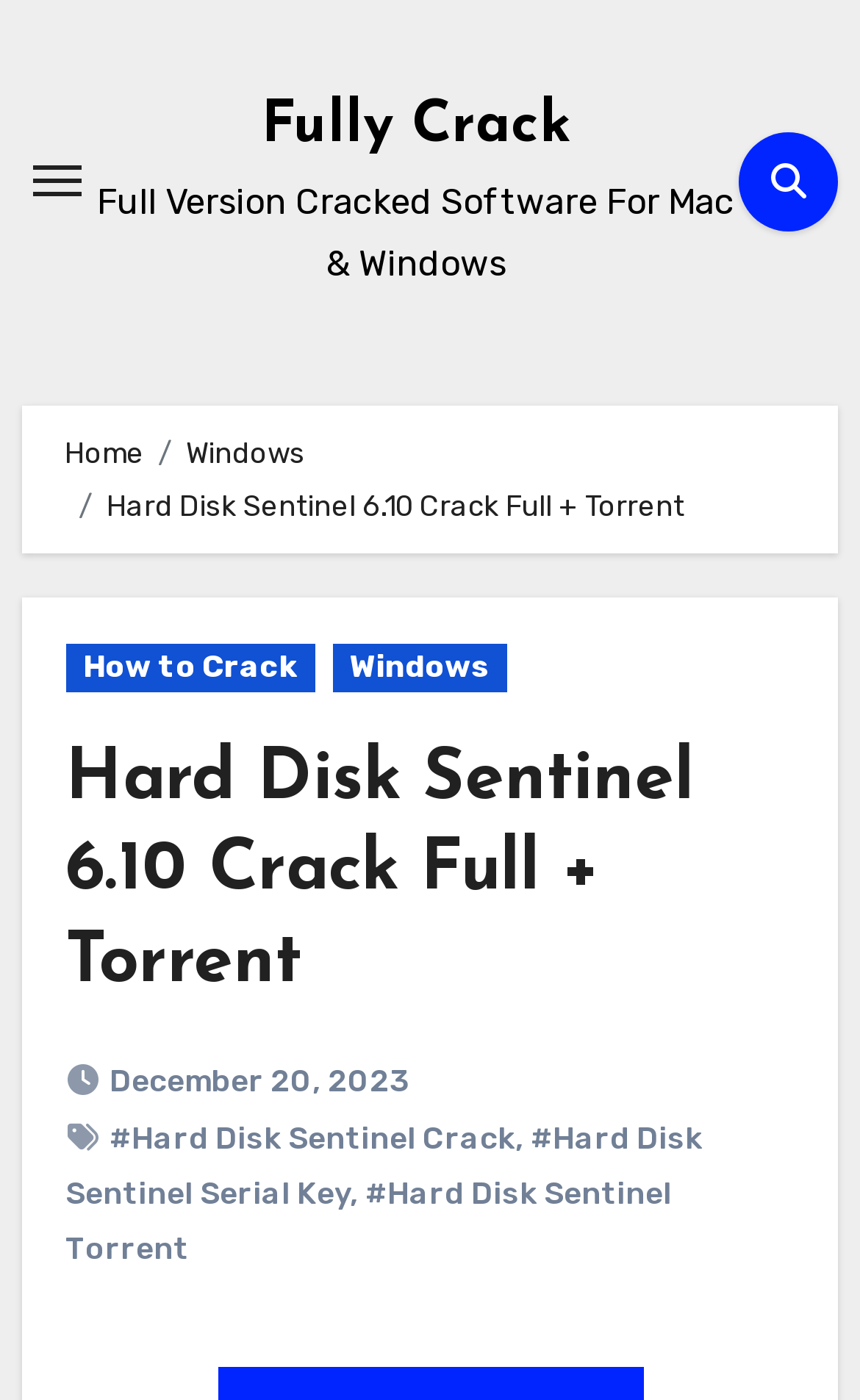Given the description of the UI element: "parent_node: Fully Crack aria-label="Toggle navigation"", predict the bounding box coordinates in the form of [left, top, right, bottom], with each value being a float between 0 and 1.

[0.025, 0.111, 0.107, 0.149]